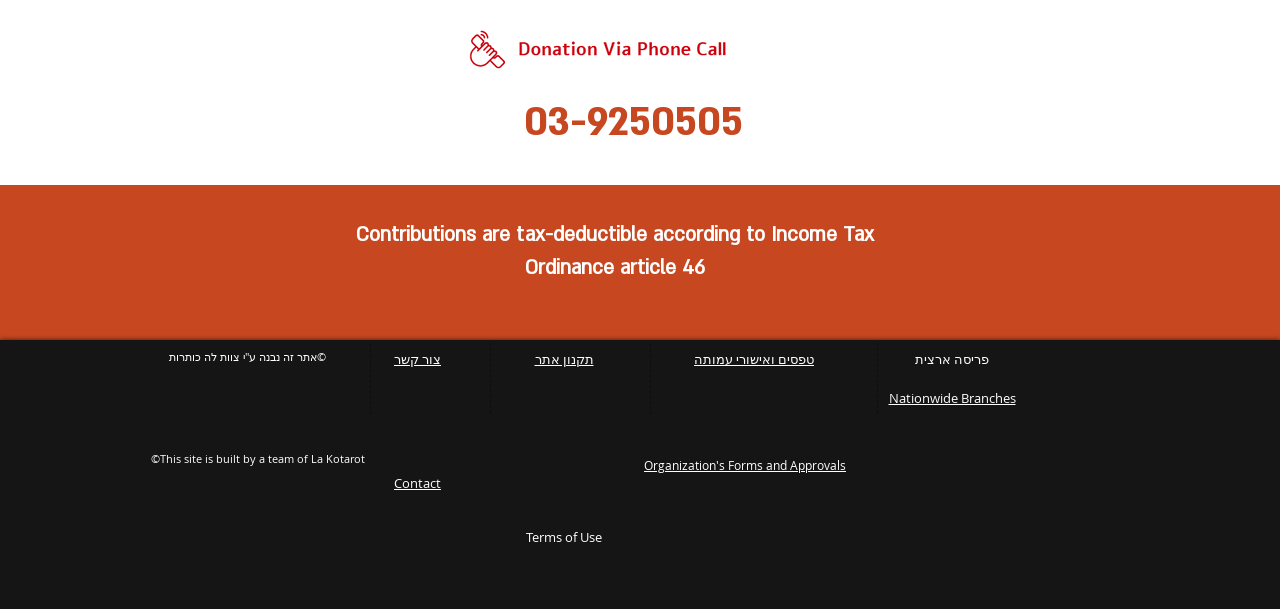Show me the bounding box coordinates of the clickable region to achieve the task as per the instruction: "View the nationwide branches".

[0.694, 0.639, 0.793, 0.669]